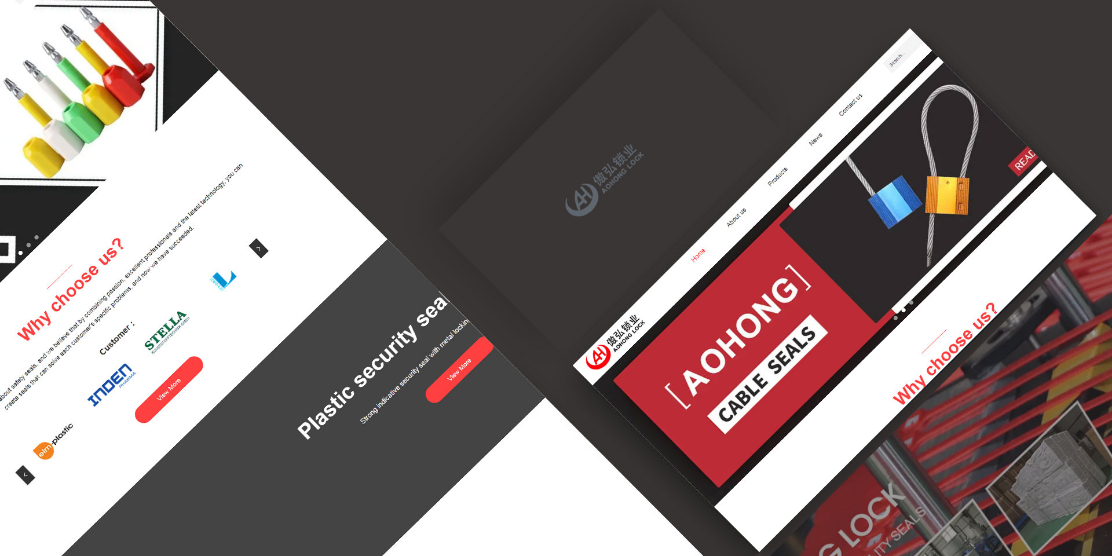What is the purpose of the 'Why choose us?' phrase?
Using the screenshot, give a one-word or short phrase answer.

To invite clients to explore the company's value